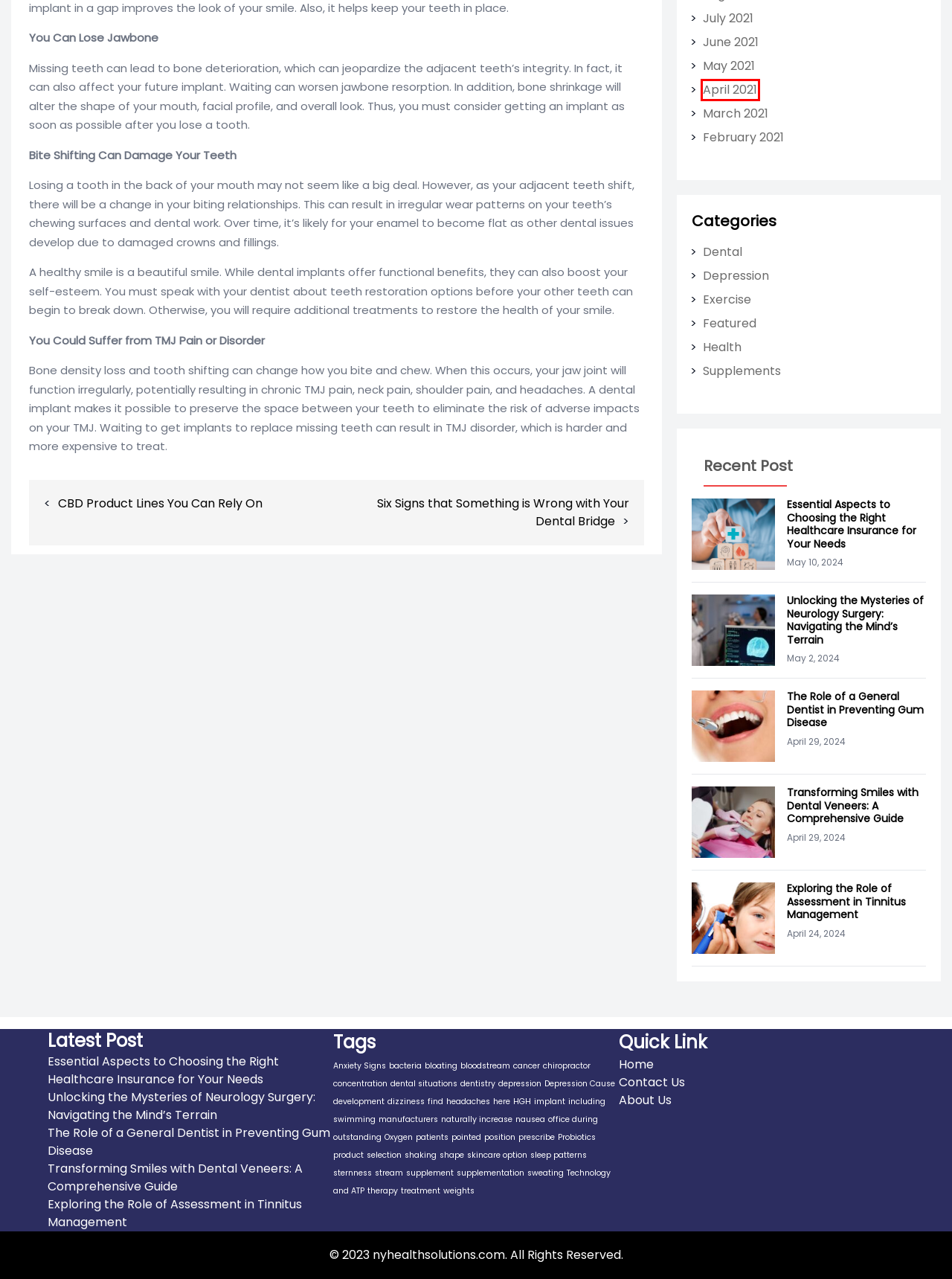Examine the screenshot of the webpage, which has a red bounding box around a UI element. Select the webpage description that best fits the new webpage after the element inside the red bounding box is clicked. Here are the choices:
A. sternness Archives - NY Health Solutions
B. May 2021 - NY Health Solutions
C. Anxiety Signs Archives - NY Health Solutions
D. treatment Archives - NY Health Solutions
E. development Archives - NY Health Solutions
F. weights Archives - NY Health Solutions
G. April 2021 - NY Health Solutions
H. dizziness Archives - NY Health Solutions

G